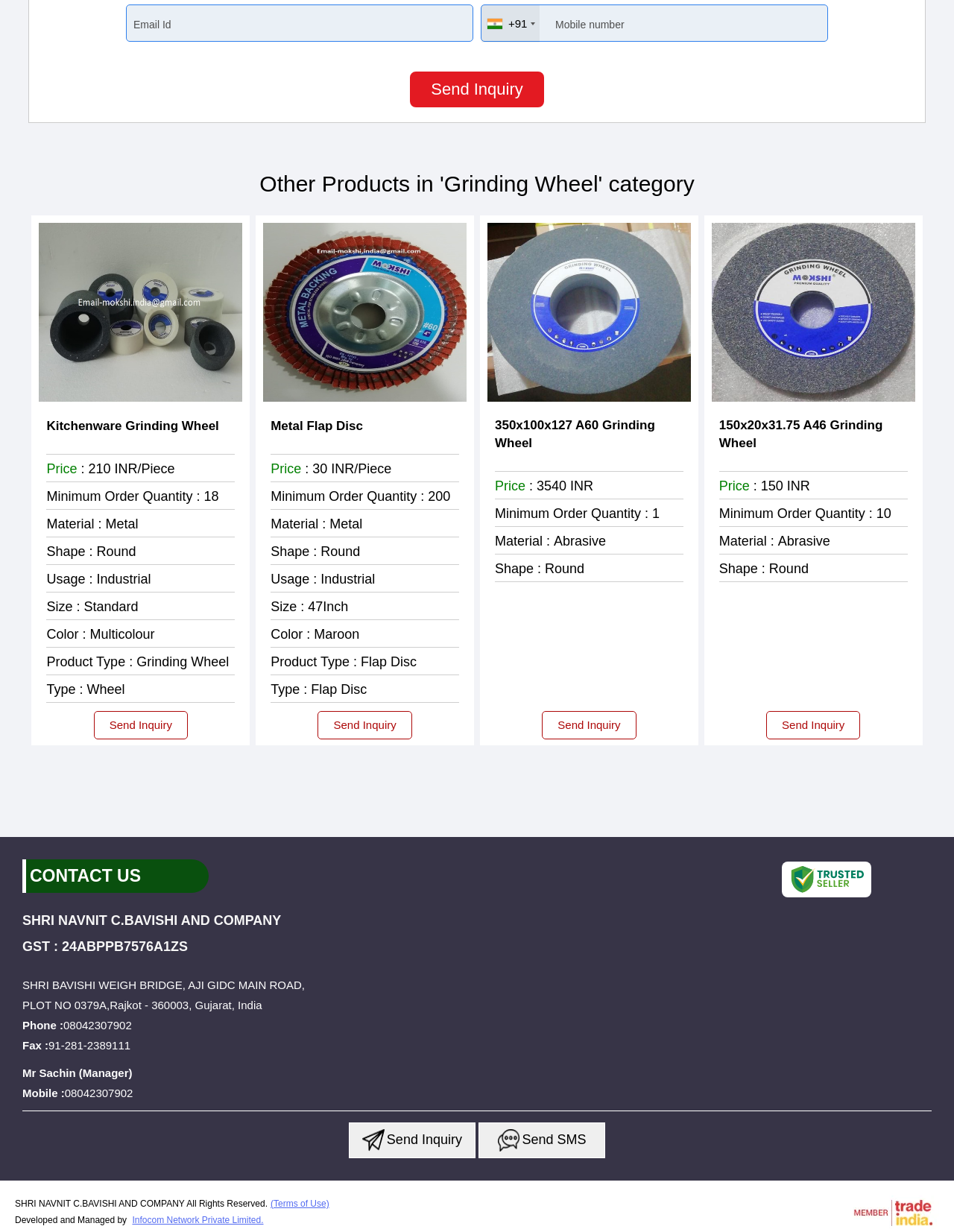Please determine the bounding box coordinates of the area that needs to be clicked to complete this task: 'Click Send Inquiry'. The coordinates must be four float numbers between 0 and 1, formatted as [left, top, right, bottom].

[0.43, 0.058, 0.57, 0.087]